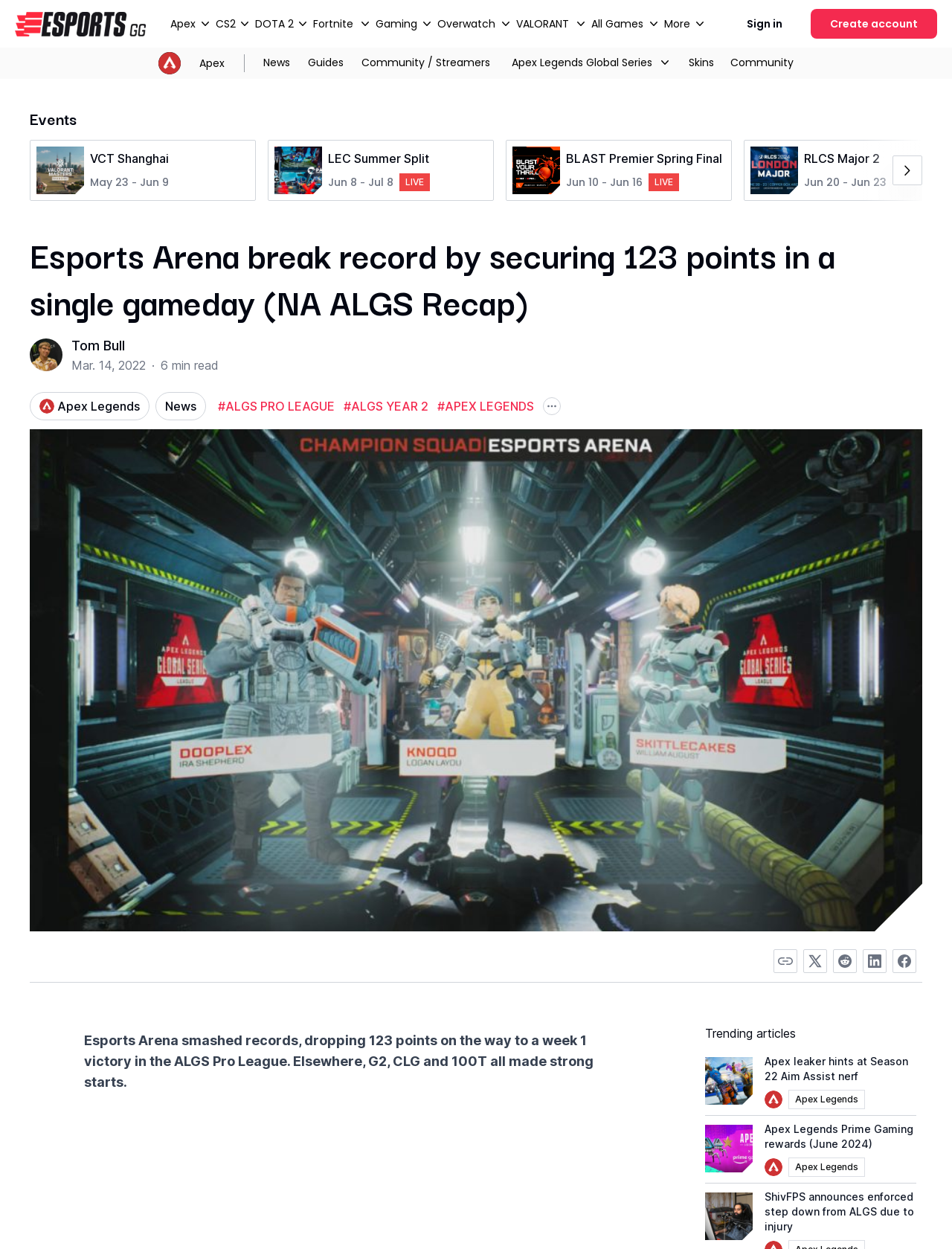What is the author's name of the article?
Using the image as a reference, answer with just one word or a short phrase.

Tom Bull